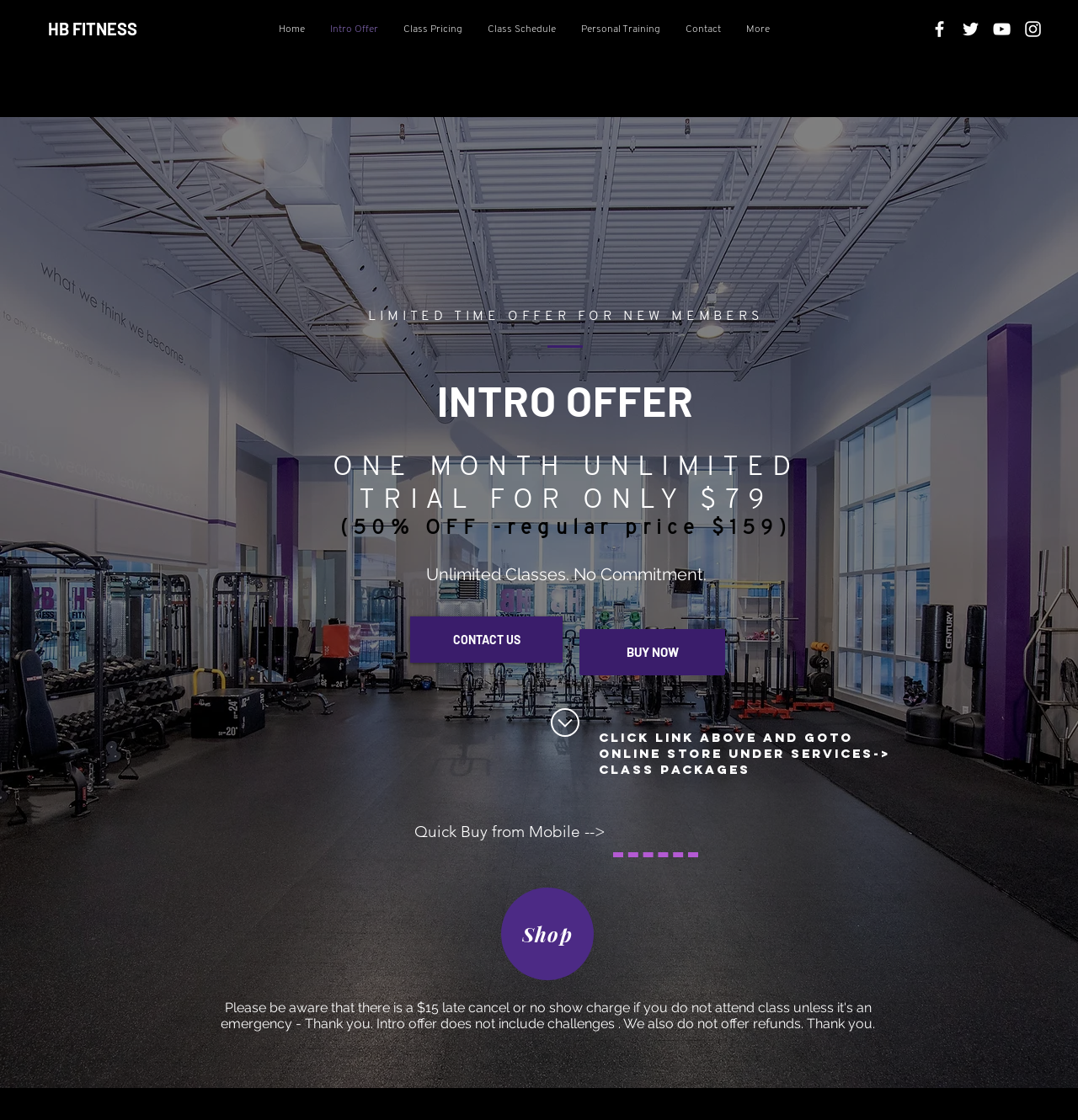Determine the bounding box coordinates of the clickable region to follow the instruction: "Click Home".

[0.247, 0.013, 0.294, 0.04]